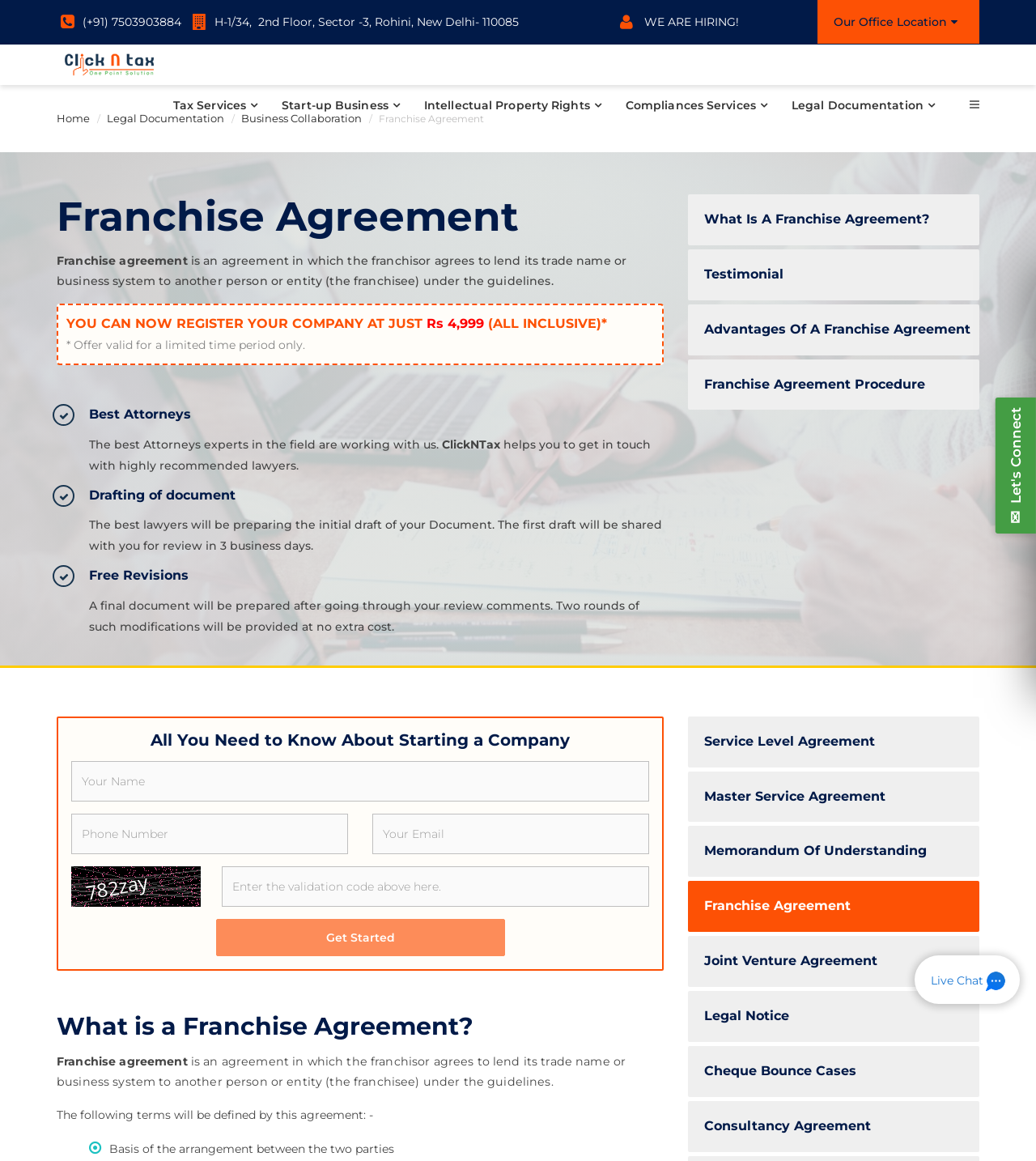Can you provide the bounding box coordinates for the element that should be clicked to implement the instruction: "Click the 'Get Started' button"?

[0.208, 0.791, 0.487, 0.823]